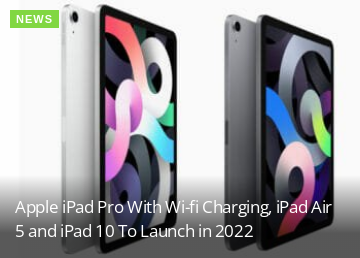In what year are these iPad models expected to be released?
Deliver a detailed and extensive answer to the question.

The accompanying text in the caption indicates that these products are part of a news announcement regarding their release in 2022, which suggests that this is the expected release year for these iPad models.